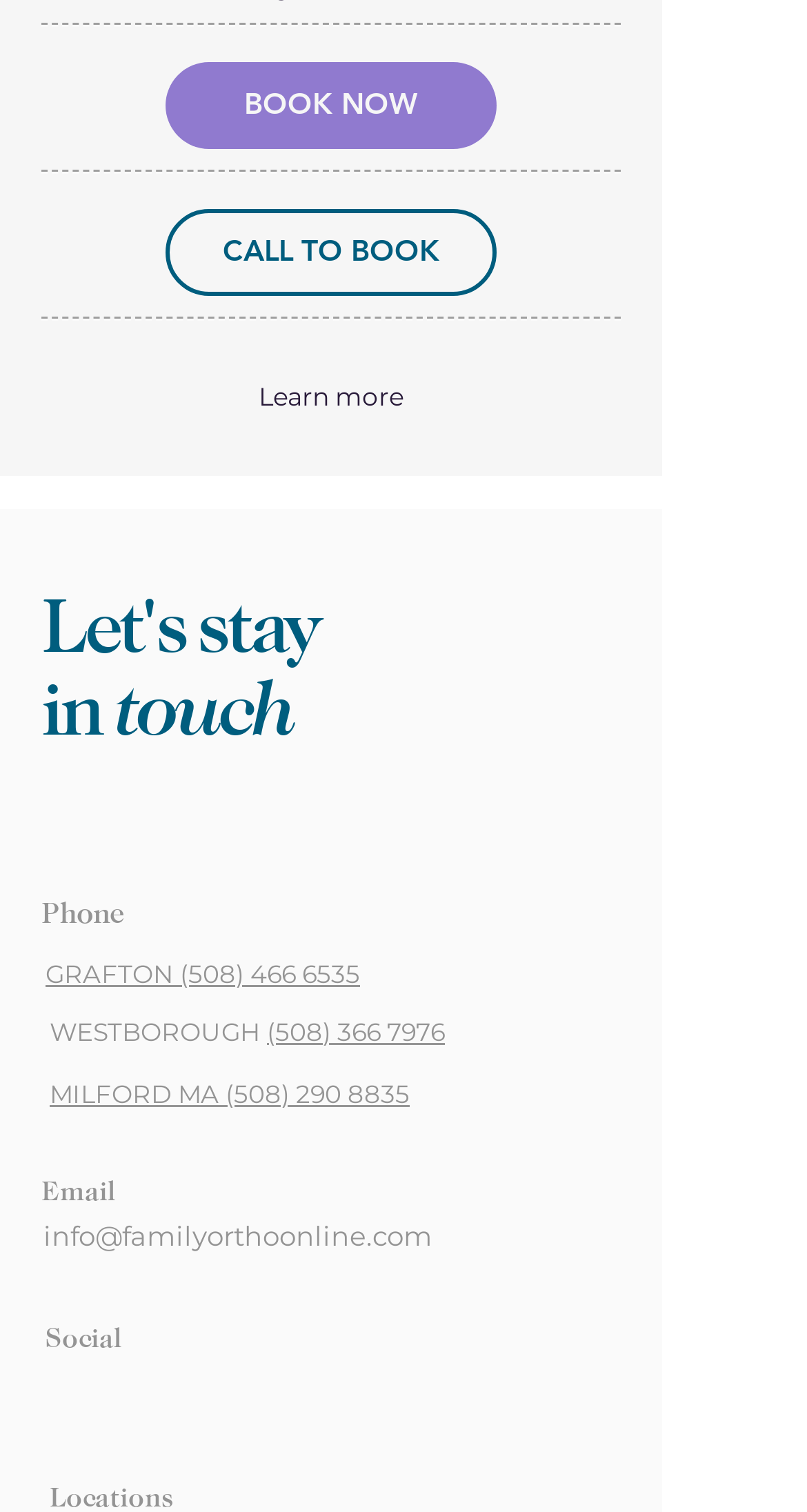Identify the bounding box coordinates for the UI element mentioned here: "(508) 366 7976". Provide the coordinates as four float values between 0 and 1, i.e., [left, top, right, bottom].

[0.331, 0.67, 0.551, 0.692]